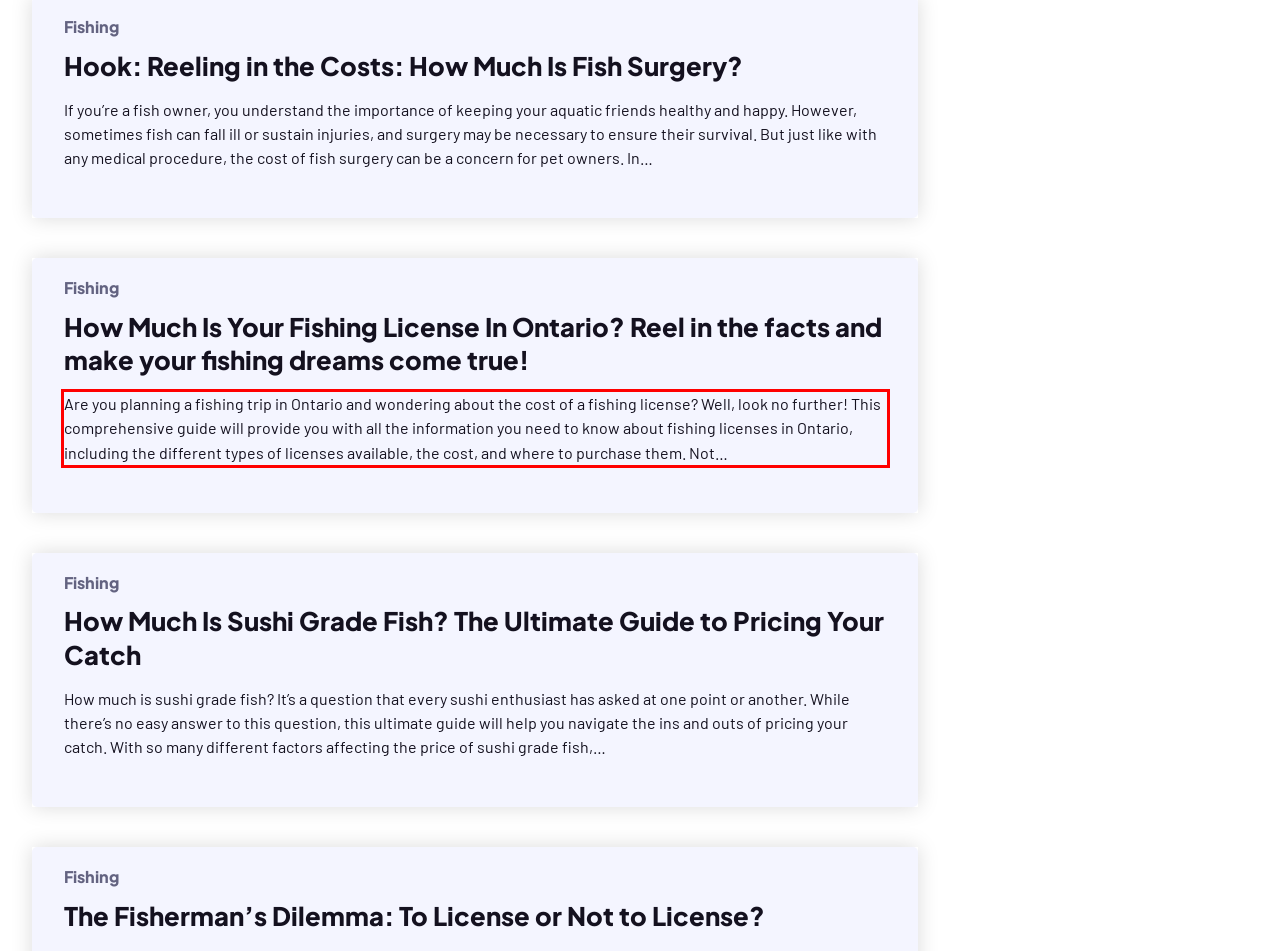You are provided with a screenshot of a webpage featuring a red rectangle bounding box. Extract the text content within this red bounding box using OCR.

Are you planning a fishing trip in Ontario and wondering about the cost of a fishing license? Well, look no further! This comprehensive guide will provide you with all the information you need to know about fishing licenses in Ontario, including the different types of licenses available, the cost, and where to purchase them. Not…